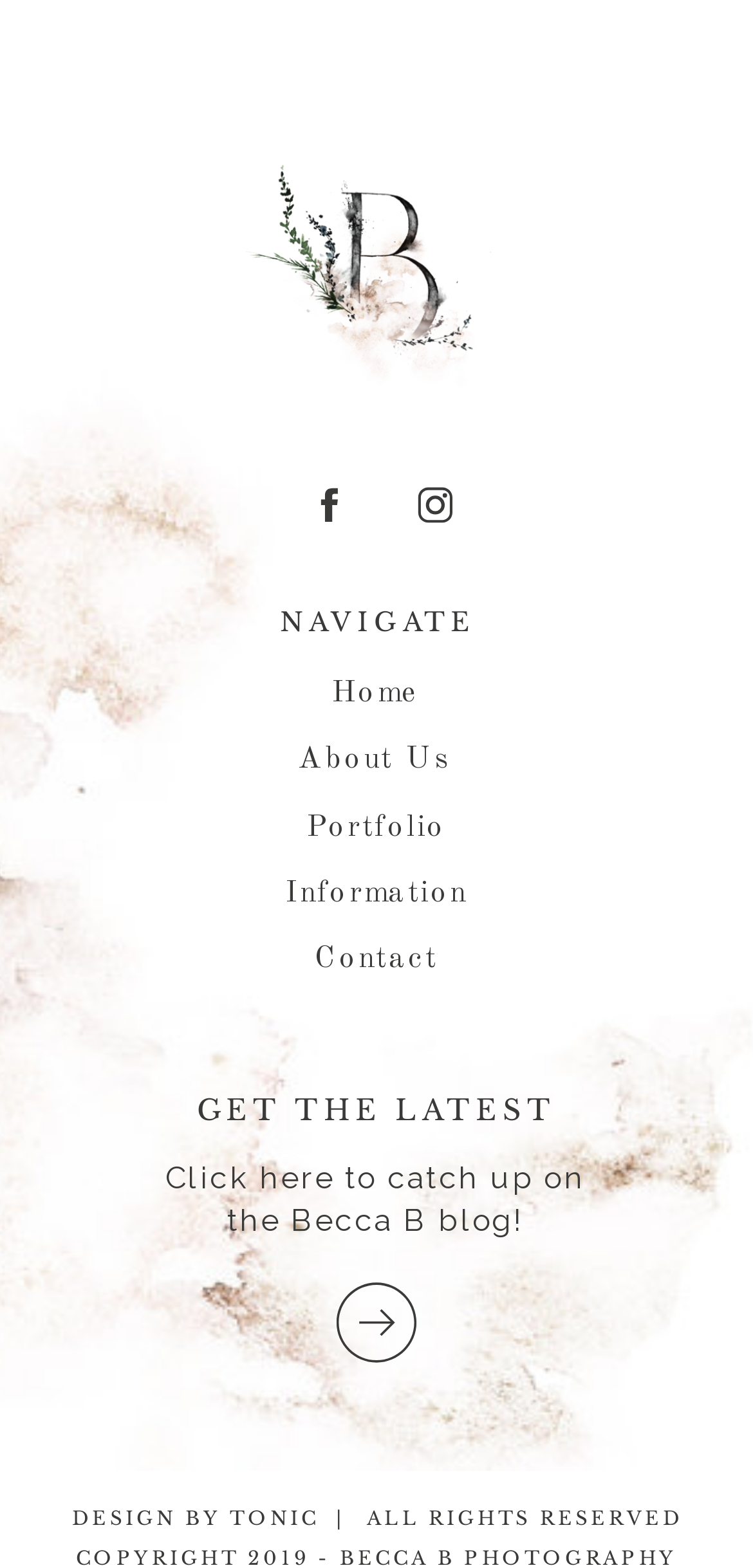Given the element description, predict the bounding box coordinates in the format (top-left x, top-left y, bottom-right x, bottom-right y). Make sure all values are between 0 and 1. Here is the element description: Help Center

None